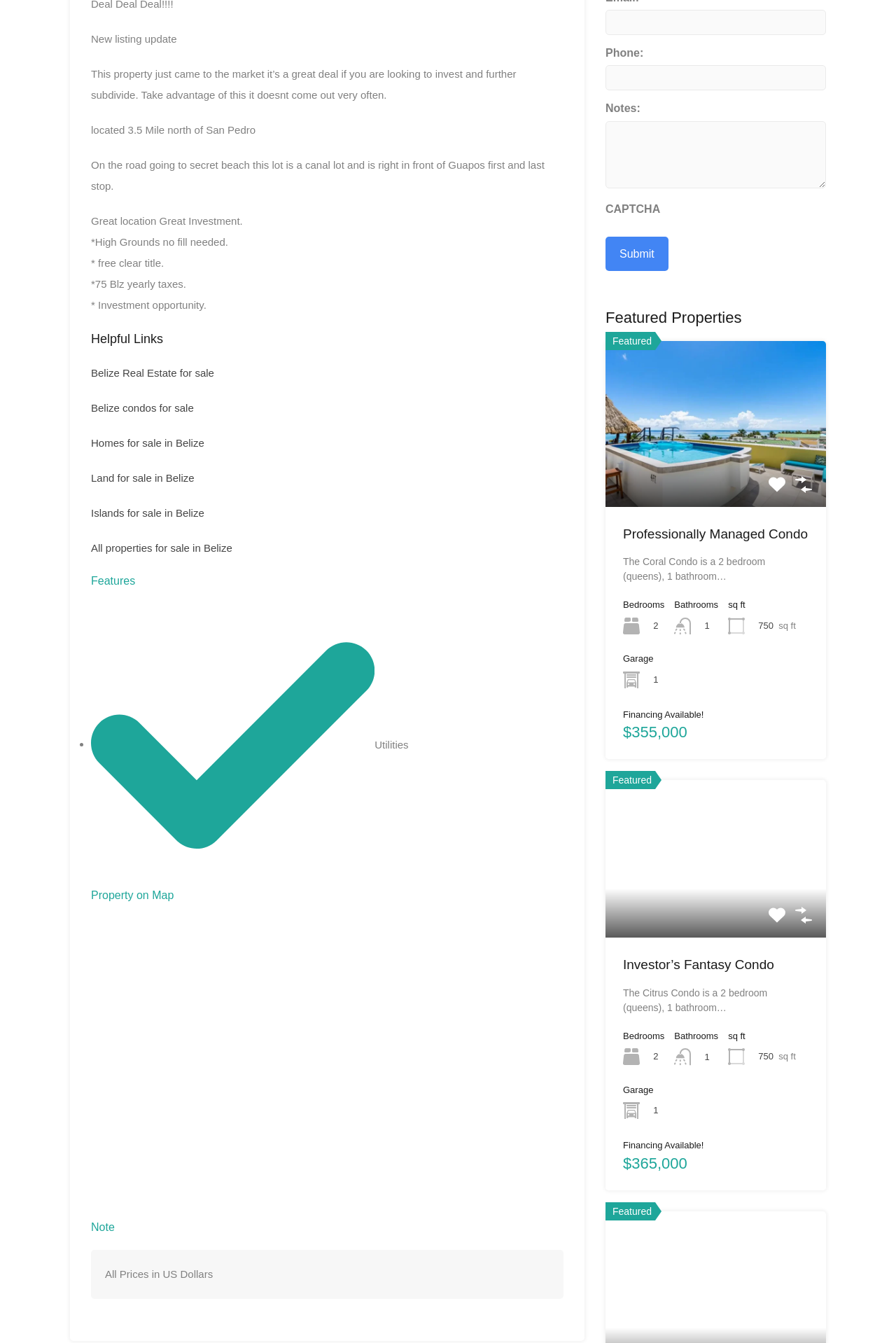Determine the bounding box coordinates for the UI element matching this description: "name="input_10"".

[0.676, 0.09, 0.922, 0.14]